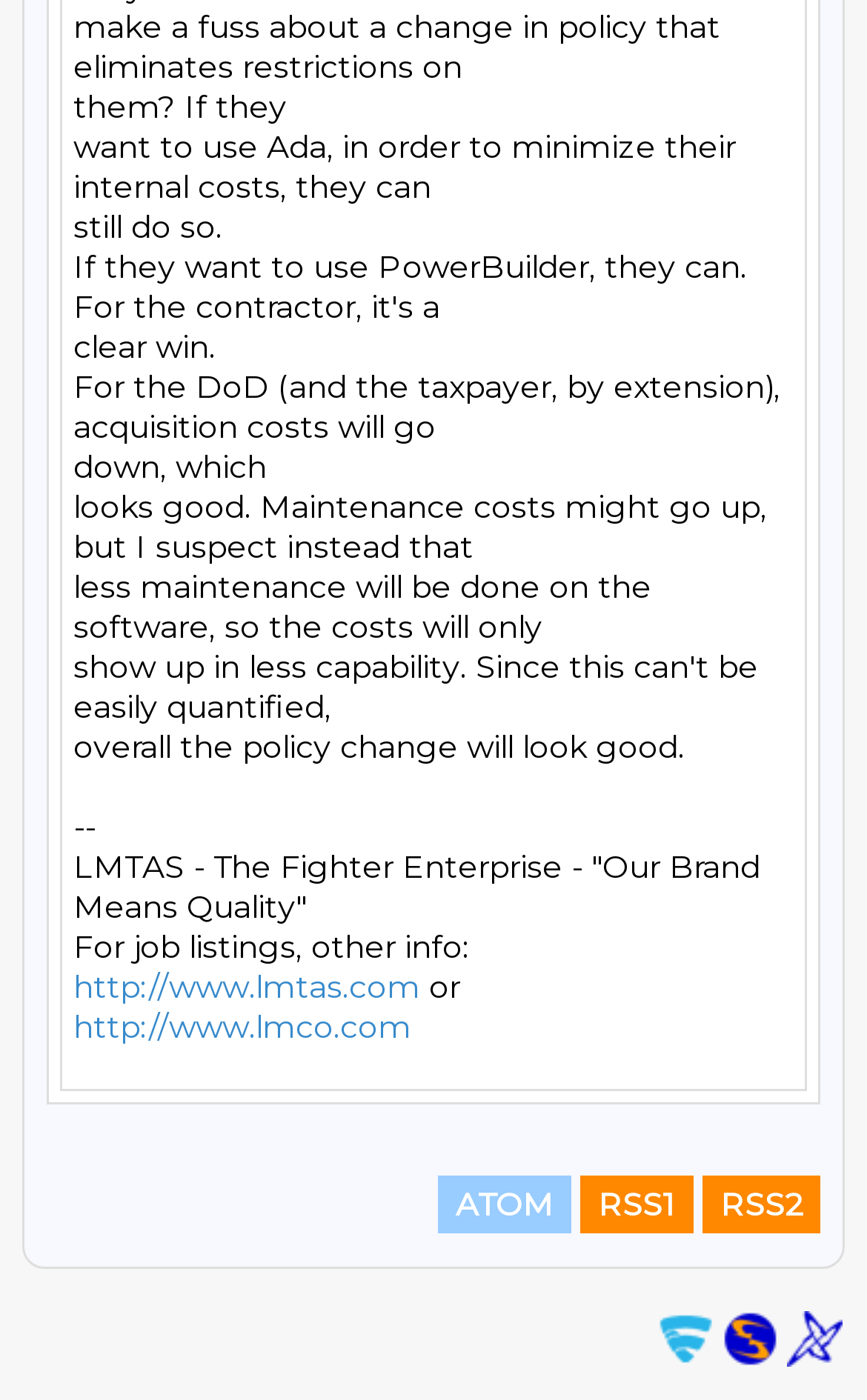How many images are there in the second table?
Give a one-word or short phrase answer based on the image.

3